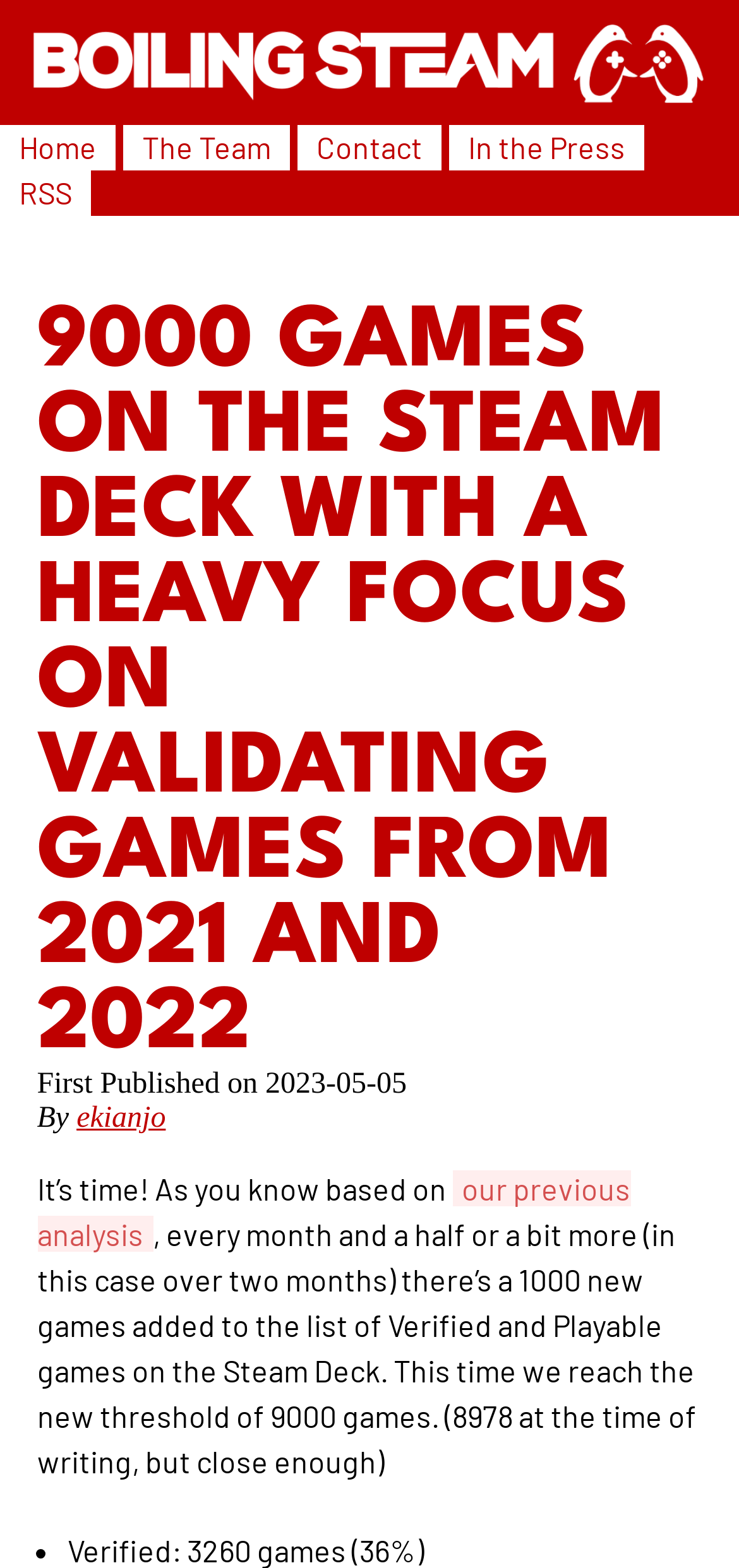Can you pinpoint the bounding box coordinates for the clickable element required for this instruction: "view RSS feed"? The coordinates should be four float numbers between 0 and 1, i.e., [left, top, right, bottom].

[0.026, 0.112, 0.097, 0.134]